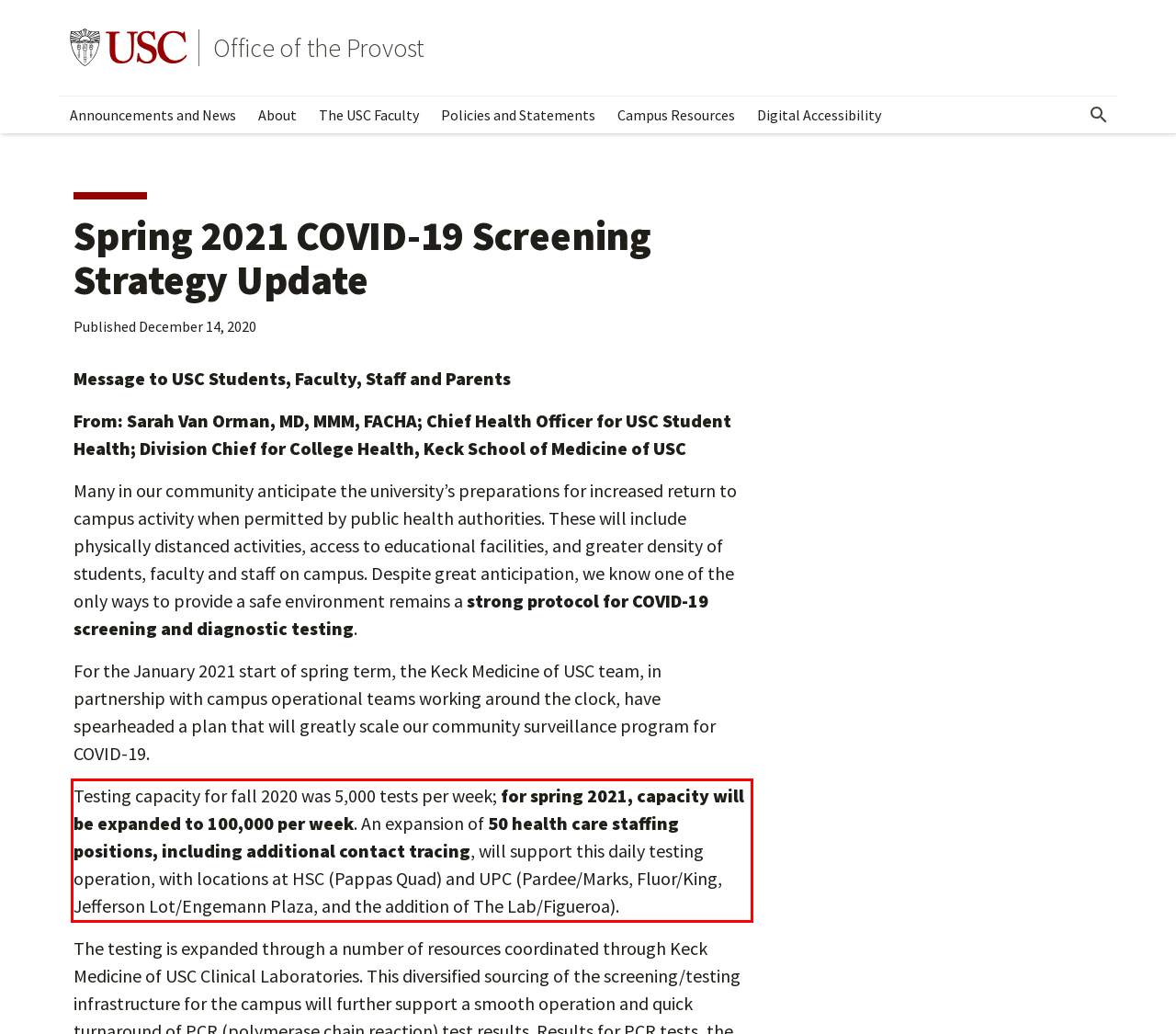Using the webpage screenshot, recognize and capture the text within the red bounding box.

Testing capacity for fall 2020 was 5,000 tests per week; for spring 2021, capacity will be expanded to 100,000 per week. An expansion of 50 health care staffing positions, including additional contact tracing, will support this daily testing operation, with locations at HSC (Pappas Quad) and UPC (Pardee/Marks, Fluor/King, Jefferson Lot/Engemann Plaza, and the addition of The Lab/Figueroa).